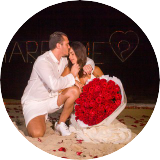What is written in the background with softly glowing lights?
Relying on the image, give a concise answer in one word or a brief phrase.

HAPPINESS with a heart symbol